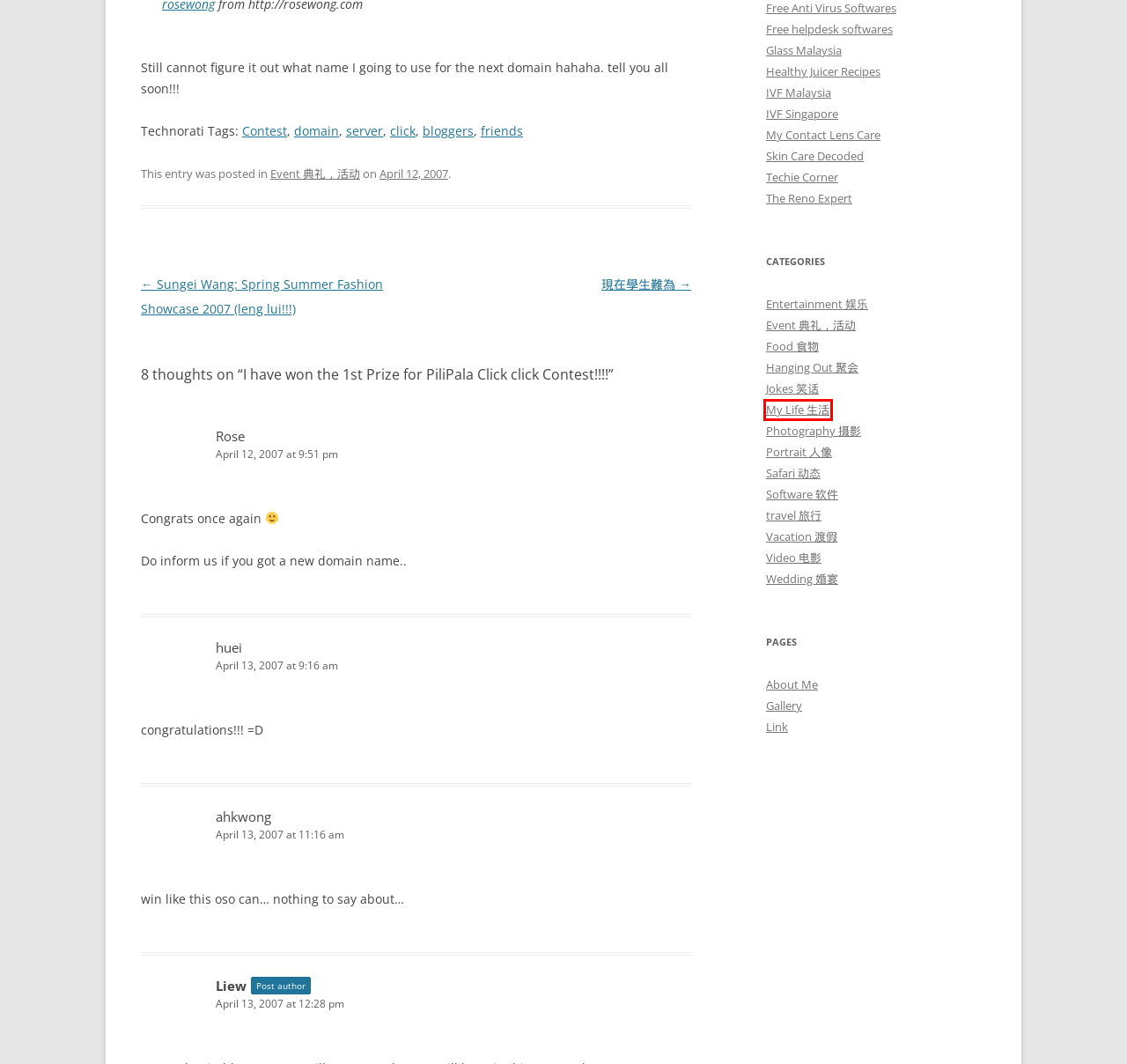Look at the screenshot of a webpage where a red rectangle bounding box is present. Choose the webpage description that best describes the new webpage after clicking the element inside the red bounding box. Here are the candidates:
A. Skin Care Decoded! | Get your daily skin care tips here!
B. Vacation 渡假 | Arch Lancer
C. travel 旅行 | Arch Lancer
D. My Life 生活 | Arch Lancer
E. Software 软件 | Arch Lancer
F. IVF – In-Vitro Fertilisation | IVF Clinic, IVF Specialist, Fertility Clinic
G. Jokes 笑话 | Arch Lancer
H. Hanging Out 聚会 | Arch Lancer

D